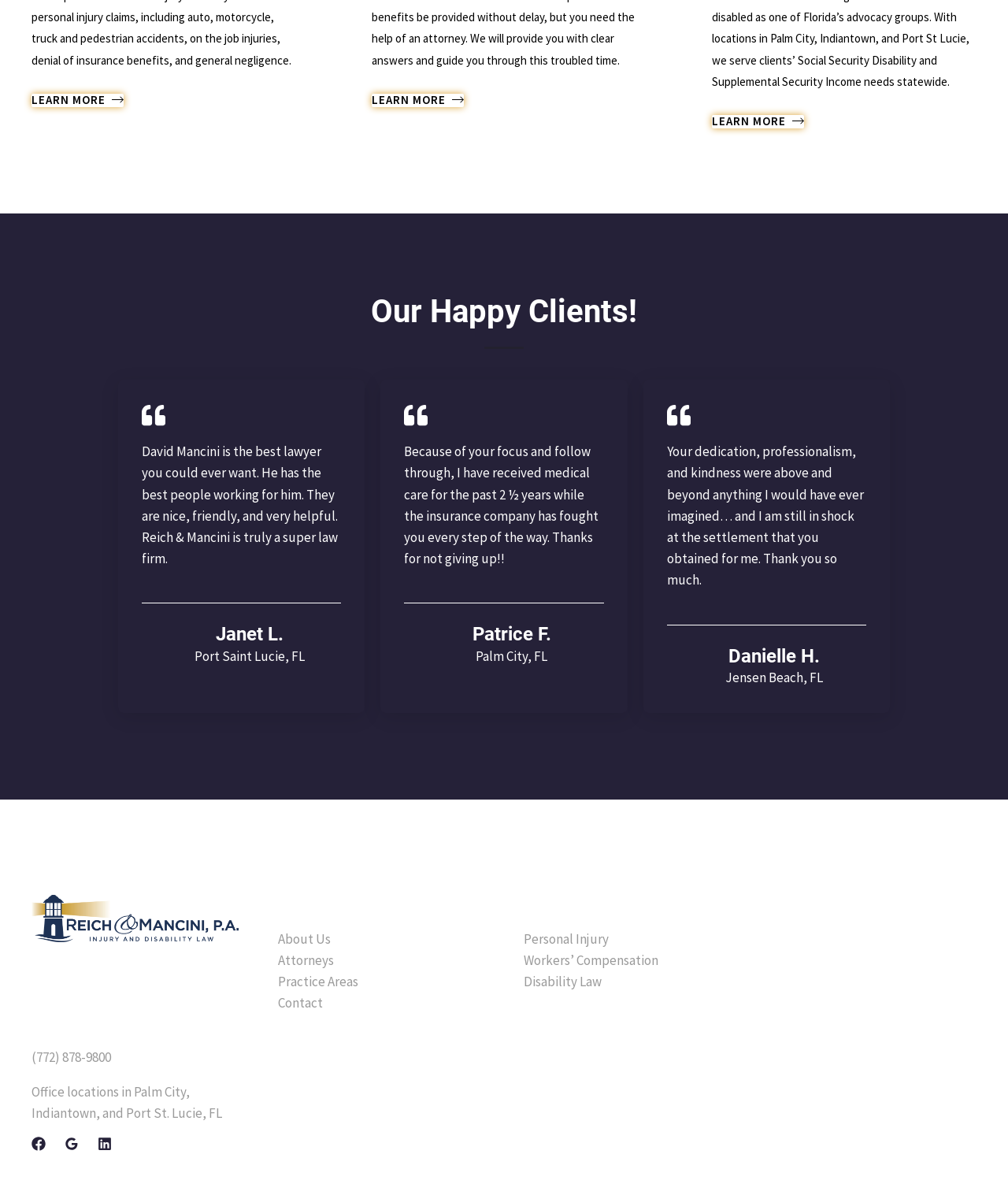Find the bounding box of the element with the following description: "Attorneys". The coordinates must be four float numbers between 0 and 1, formatted as [left, top, right, bottom].

[0.275, 0.807, 0.331, 0.822]